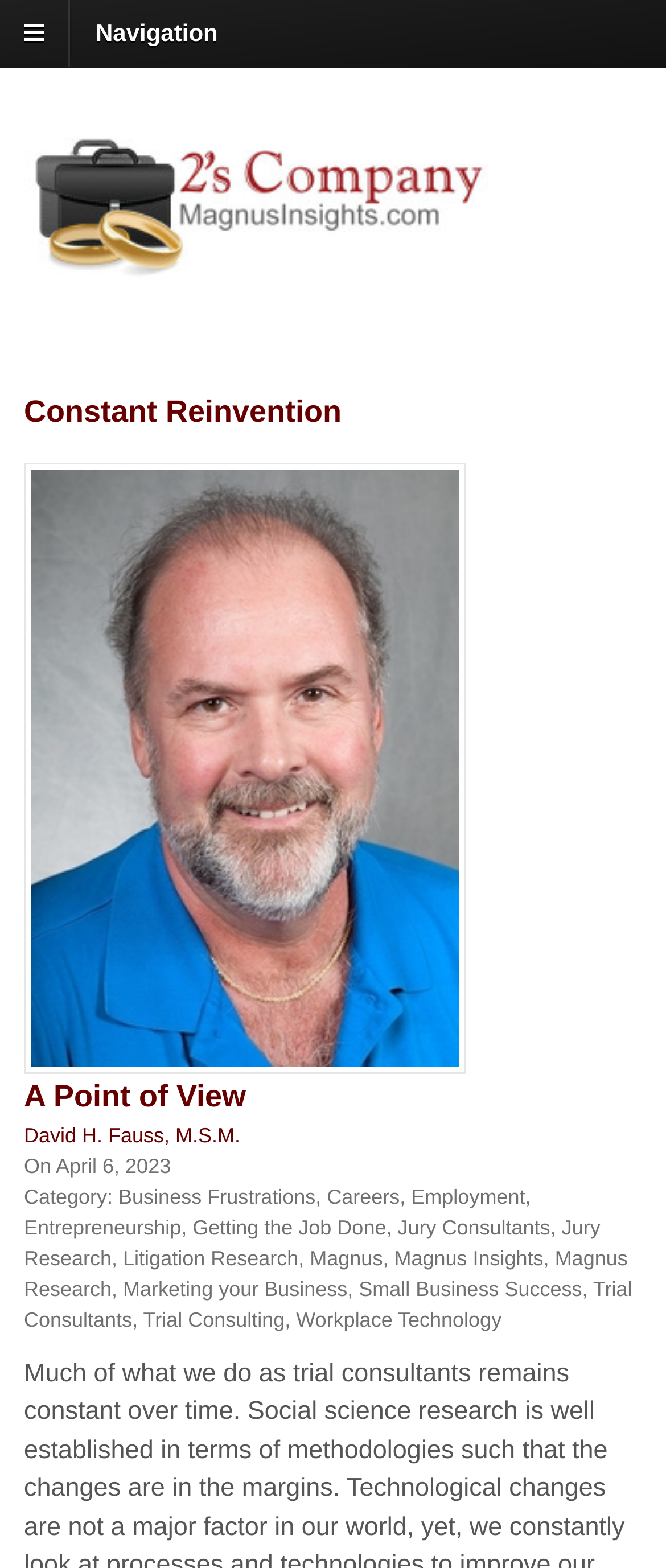Can you specify the bounding box coordinates of the area that needs to be clicked to fulfill the following instruction: "Read A Point of View"?

[0.036, 0.685, 0.964, 0.714]